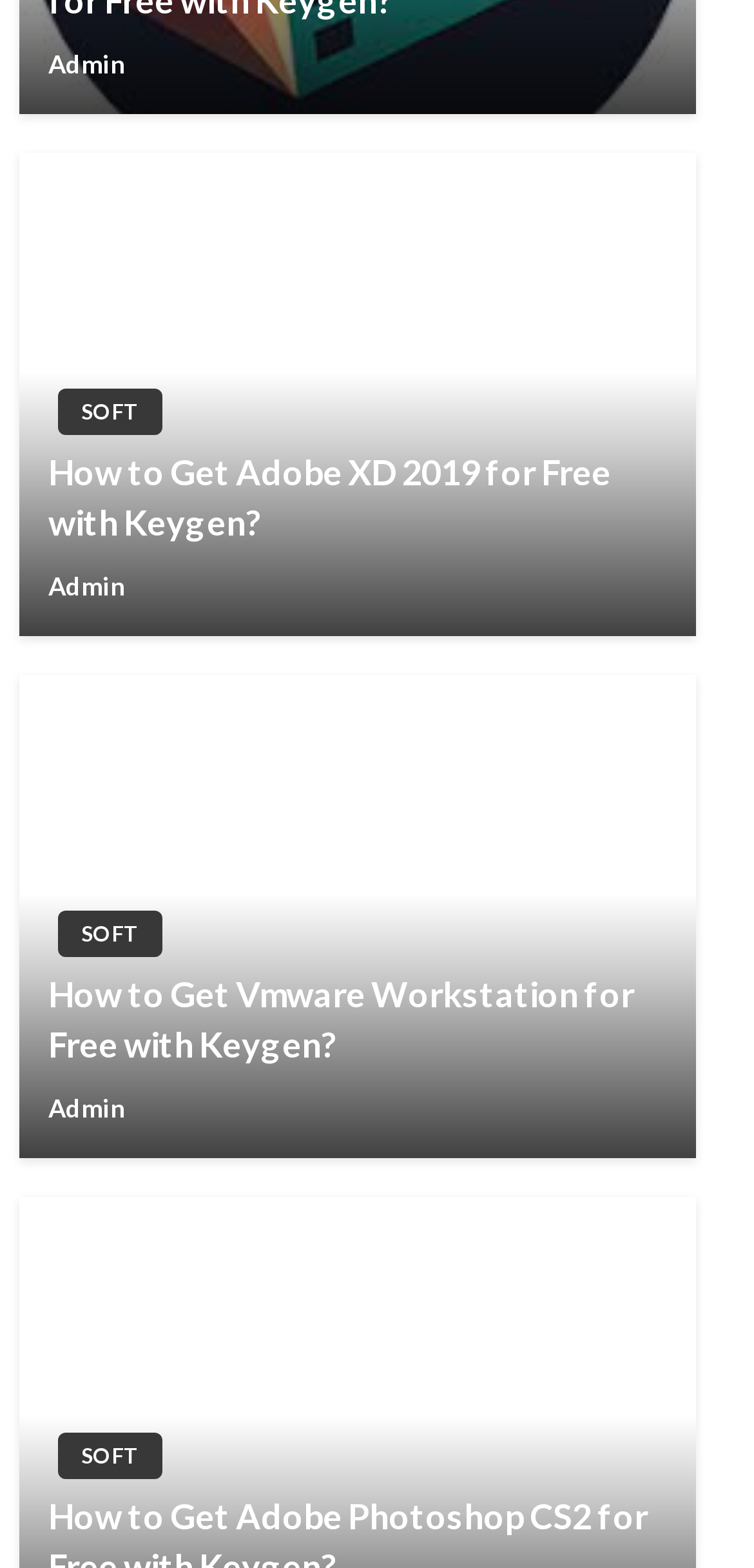Reply to the question below using a single word or brief phrase:
How many articles are on this webpage?

2